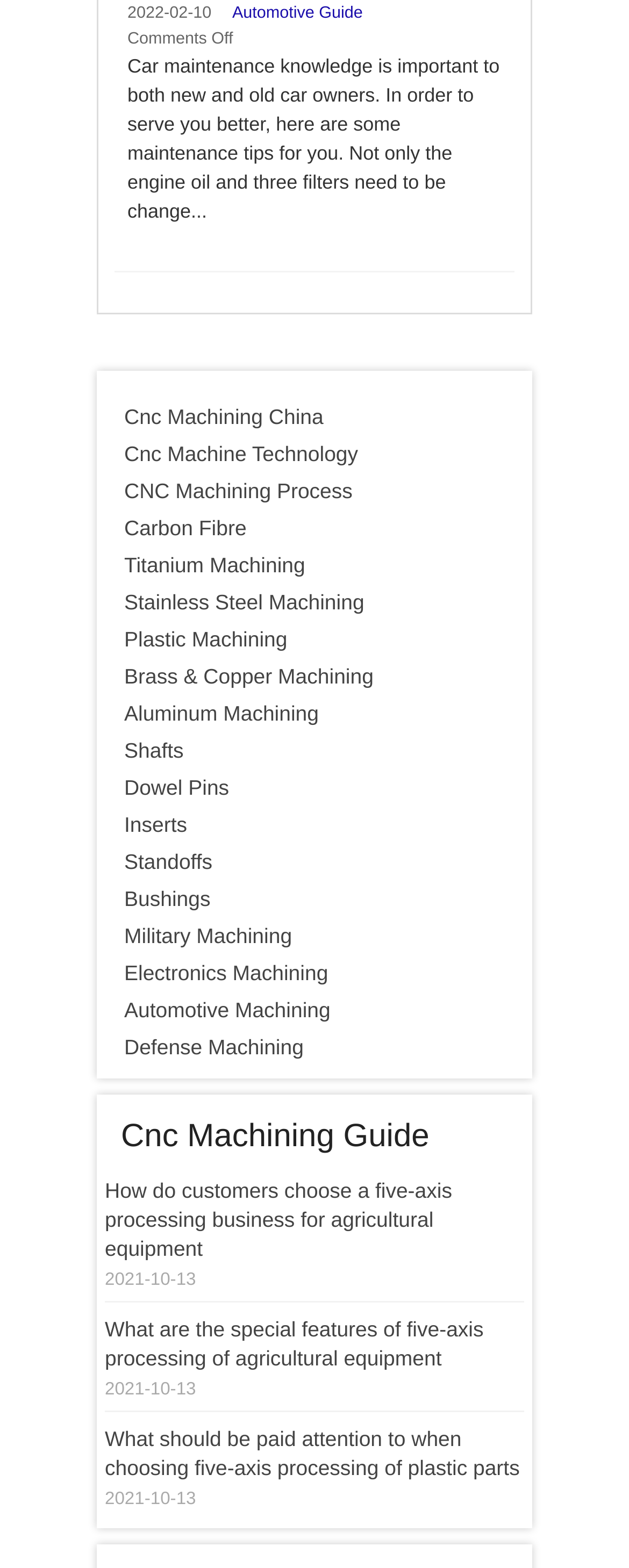Please provide a one-word or short phrase answer to the question:
What is the title of the heading below the link 'Cnc Machine Technology'?

Cnc Machining Guide